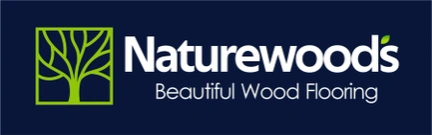What is emphasized by the stylized green tree graphic?
Using the image, respond with a single word or phrase.

The brand's connection to nature